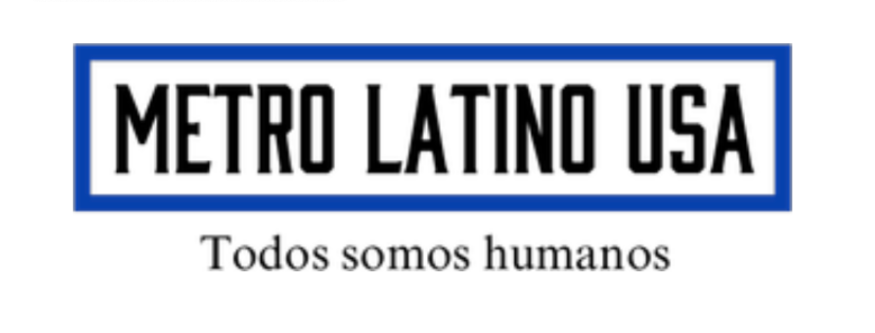Describe all the elements visible in the image meticulously.

The image features the logo of "Metro Latino USA," prominently displaying the name in bold, black capital letters within a blue rectangular border. Below the main title, the phrase "Todos somos humanos" is inscribed in a softer, elegant font, providing a message of unity and humanity. This design encapsulates the publication's commitment to serving and representing the Latino community in the USA, reflecting both cultural pride and inclusivity.